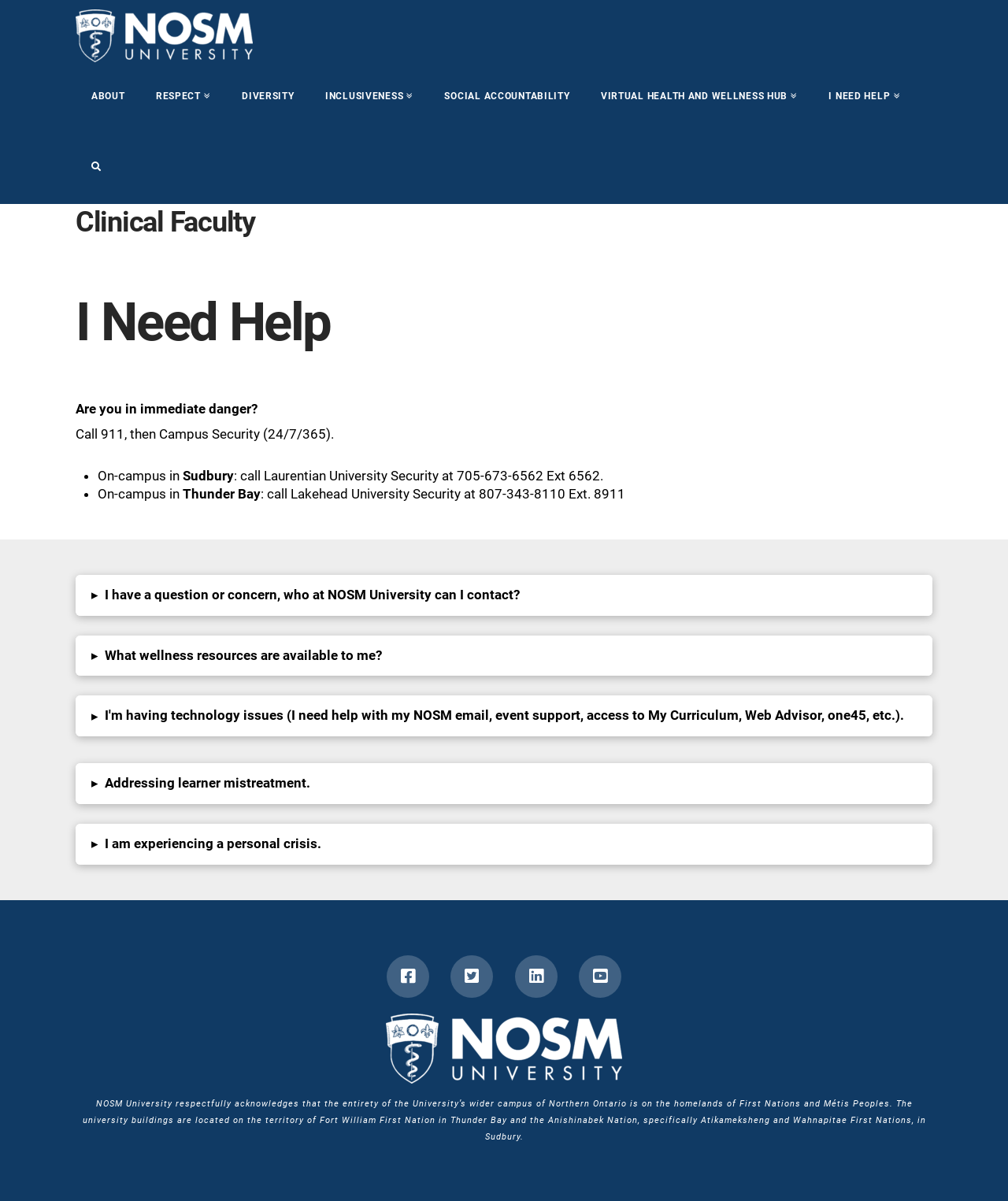Detail the webpage's structure and highlights in your description.

The webpage is about "I Need Help: Stipendiary Faculty" at culture.nosm.ca. At the top, there is a logo and a link to the website's homepage. Below that, there are several links to different sections of the website, including "ABOUT", "RESPECT", "DIVERSITY", "INCLUSIVENESS", "SOCIAL ACCOUNTABILITY", and "VIRTUAL HEALTH AND WELLNESS HUB". 

The main content of the page is divided into sections. The first section has two headings, "Clinical Faculty" and "I Need Help". Below the headings, there is a paragraph of text asking if the user is in immediate danger and providing instructions on what to do. There is also a list of two items, one for on-campus emergencies in Sudbury and one for on-campus emergencies in Thunder Bay, with phone numbers to call.

Below this section, there are two tab lists. The first tab list has three tabs, each with a question or concern related to contacting NOSM University or accessing wellness resources. The second tab list has two tabs, one about addressing learner mistreatment and one about experiencing a personal crisis.

At the bottom of the page, there are links to the university's social media profiles, including Facebook, Twitter, LinkedIn, and YouTube. There is also an image of the Northern Ontario School of Medicine Logo and a statement acknowledging the traditional lands of the First Nations and Métis Peoples. Finally, there is a small icon at the bottom right corner of the page.